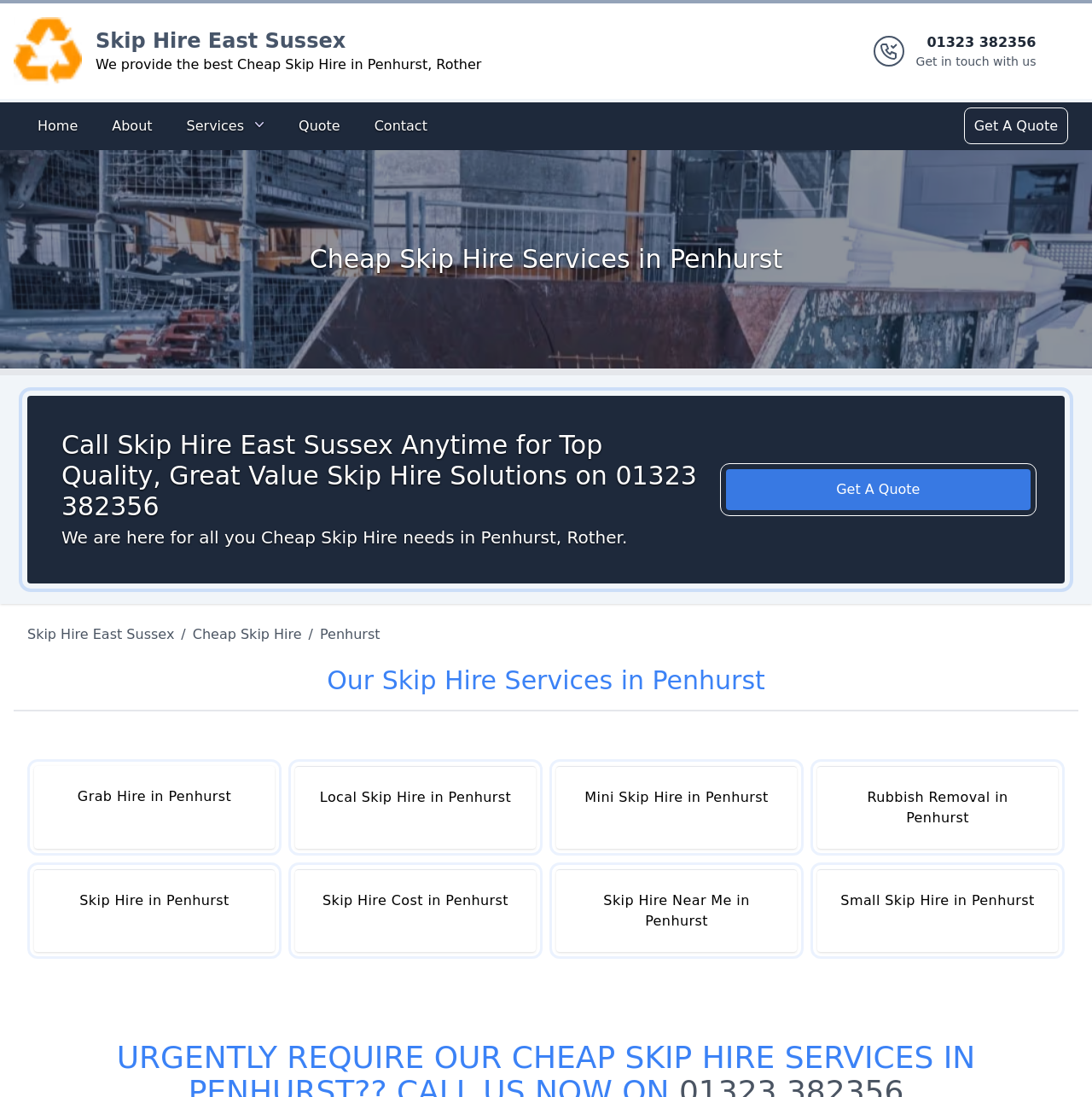Find the bounding box of the web element that fits this description: "Skip Hire East Sussex".

[0.025, 0.569, 0.166, 0.588]